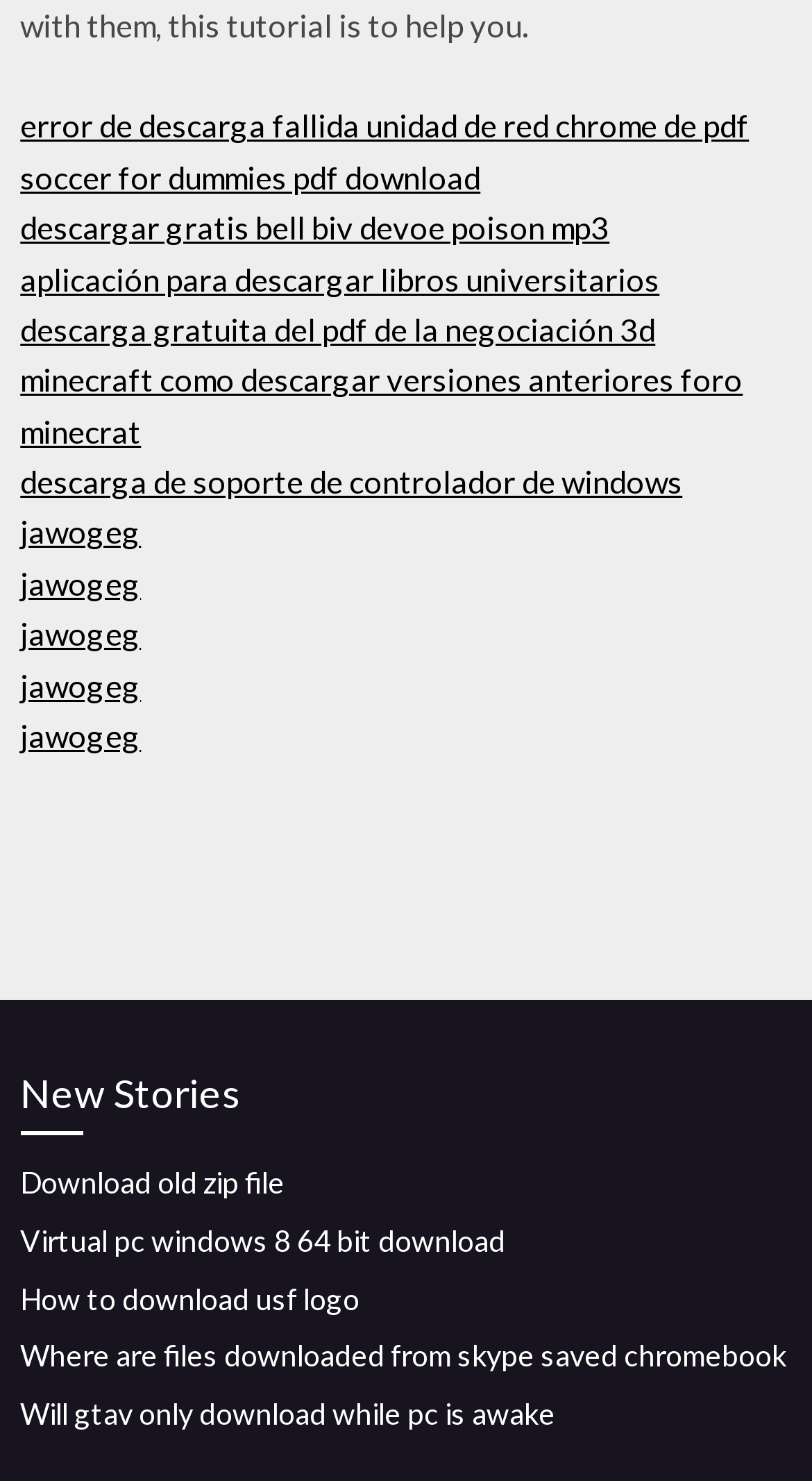Answer the question with a single word or phrase: 
What is the heading above the 'Download old zip file' link?

New Stories